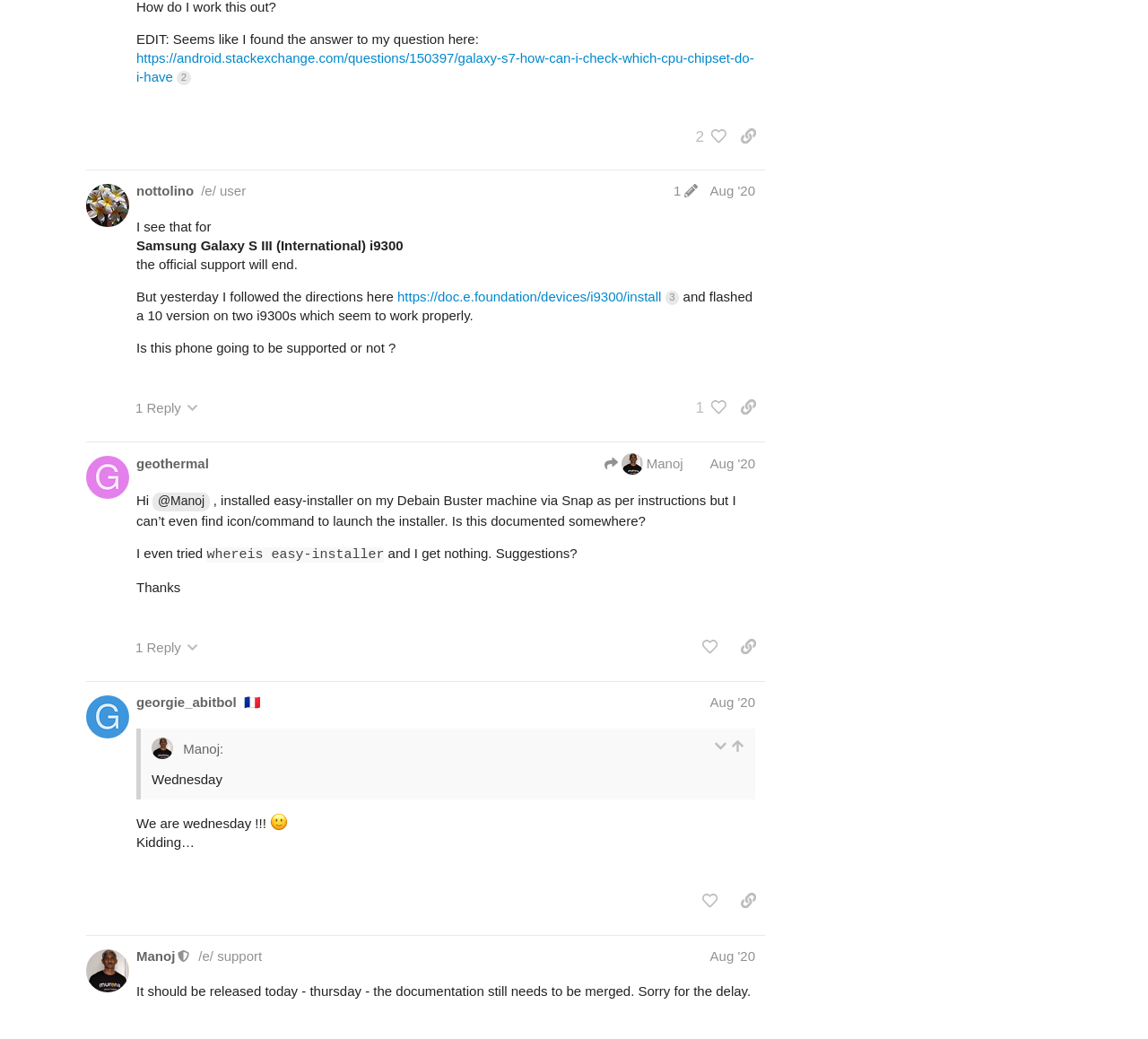Determine the bounding box coordinates of the clickable area required to perform the following instruction: "like this post". The coordinates should be represented as four float numbers between 0 and 1: [left, top, right, bottom].

[0.604, 0.133, 0.633, 0.163]